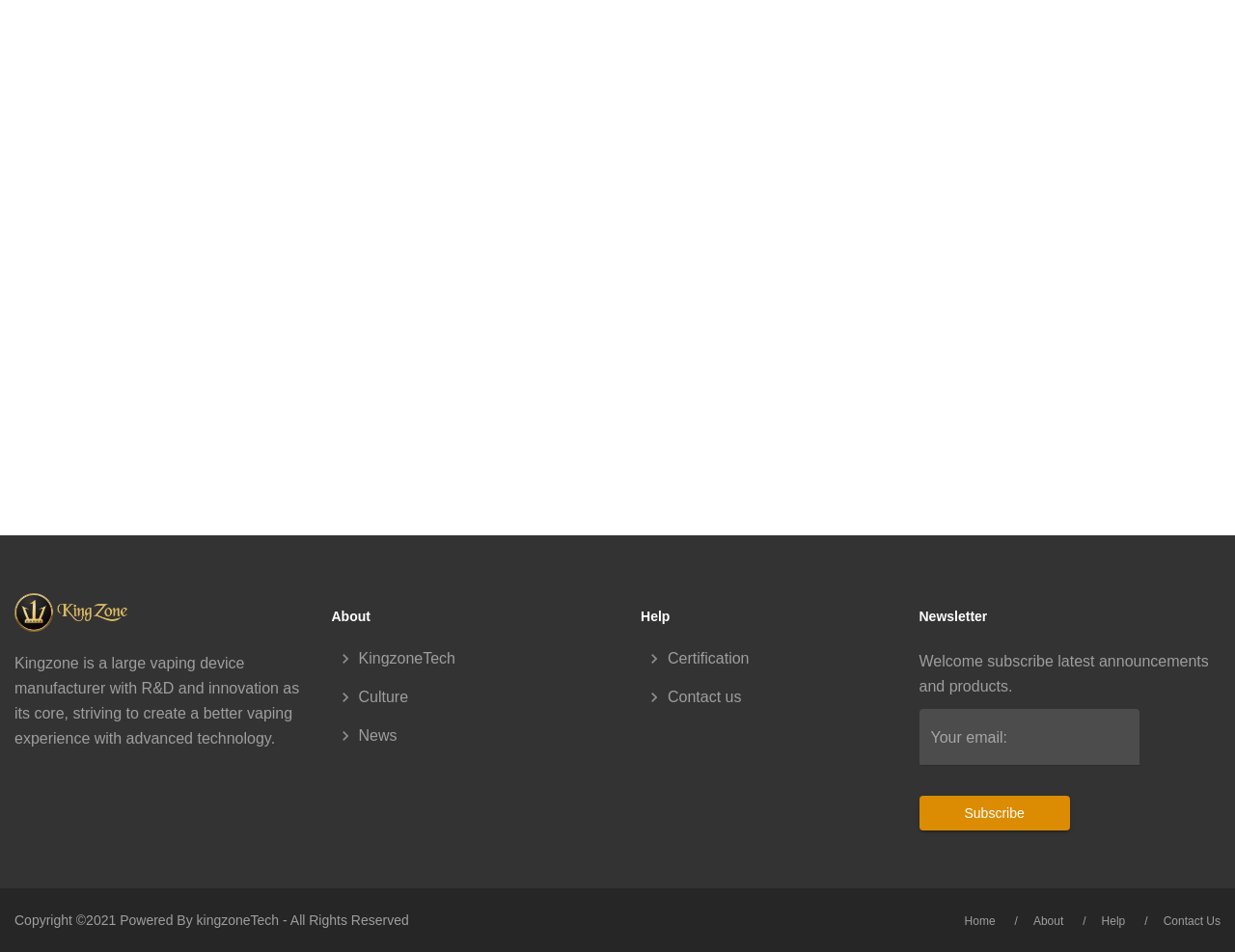Please give a succinct answer using a single word or phrase:
What year is the copyright of this website?

2021